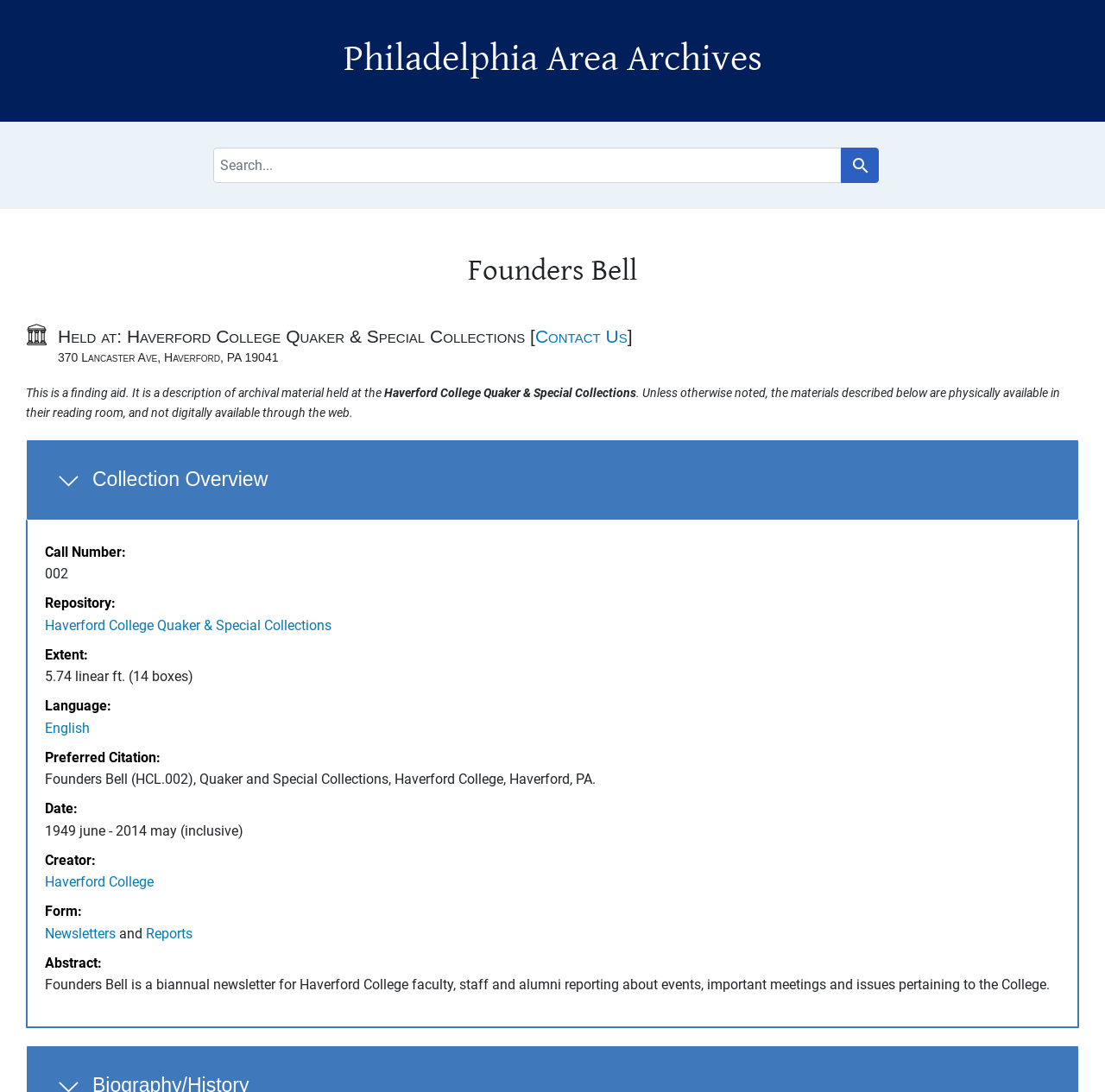Determine the bounding box coordinates of the area to click in order to meet this instruction: "Explore Haverford College Quaker & Special Collections".

[0.348, 0.353, 0.576, 0.366]